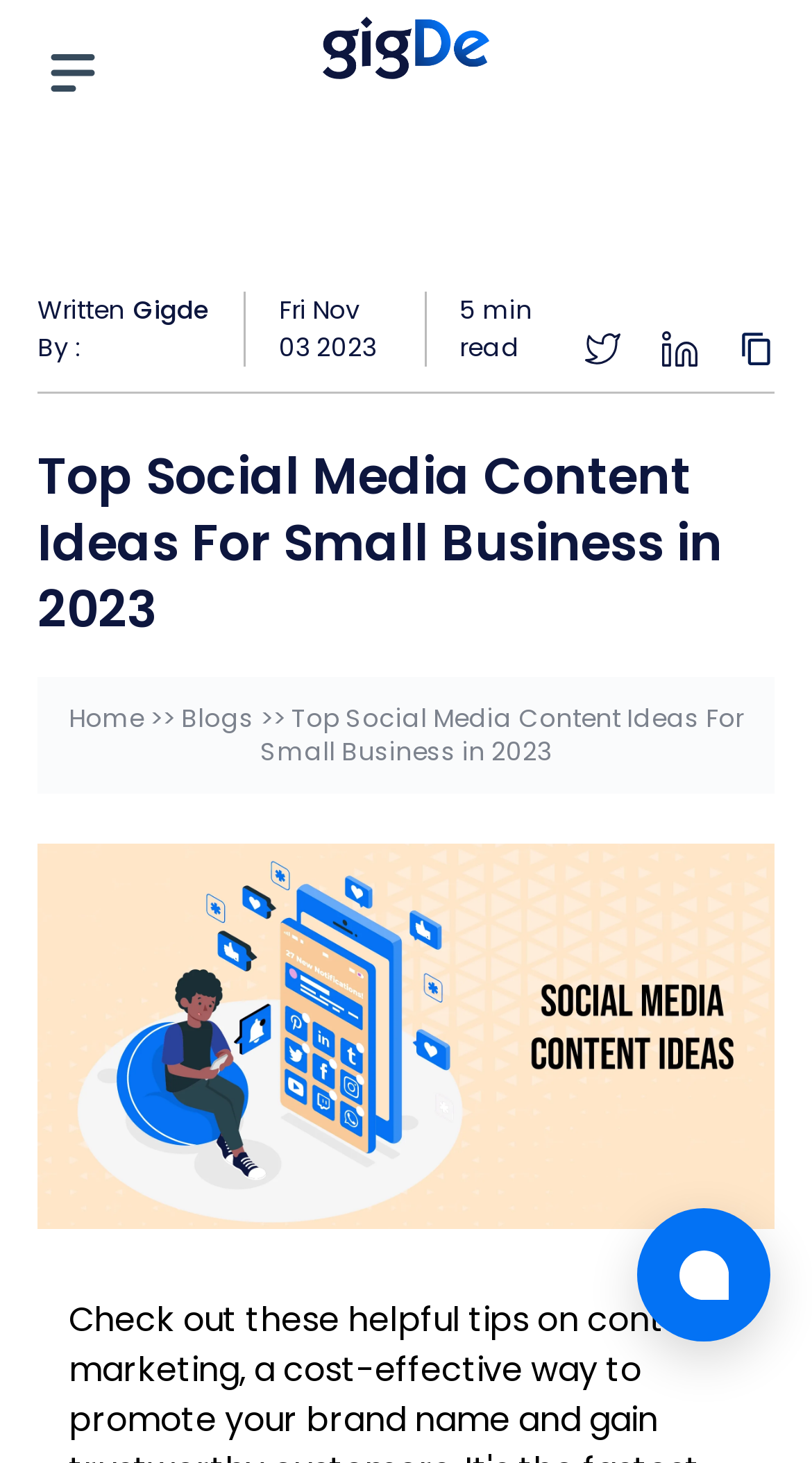What is the name of the author?
Using the image as a reference, answer with just one word or a short phrase.

Gigde